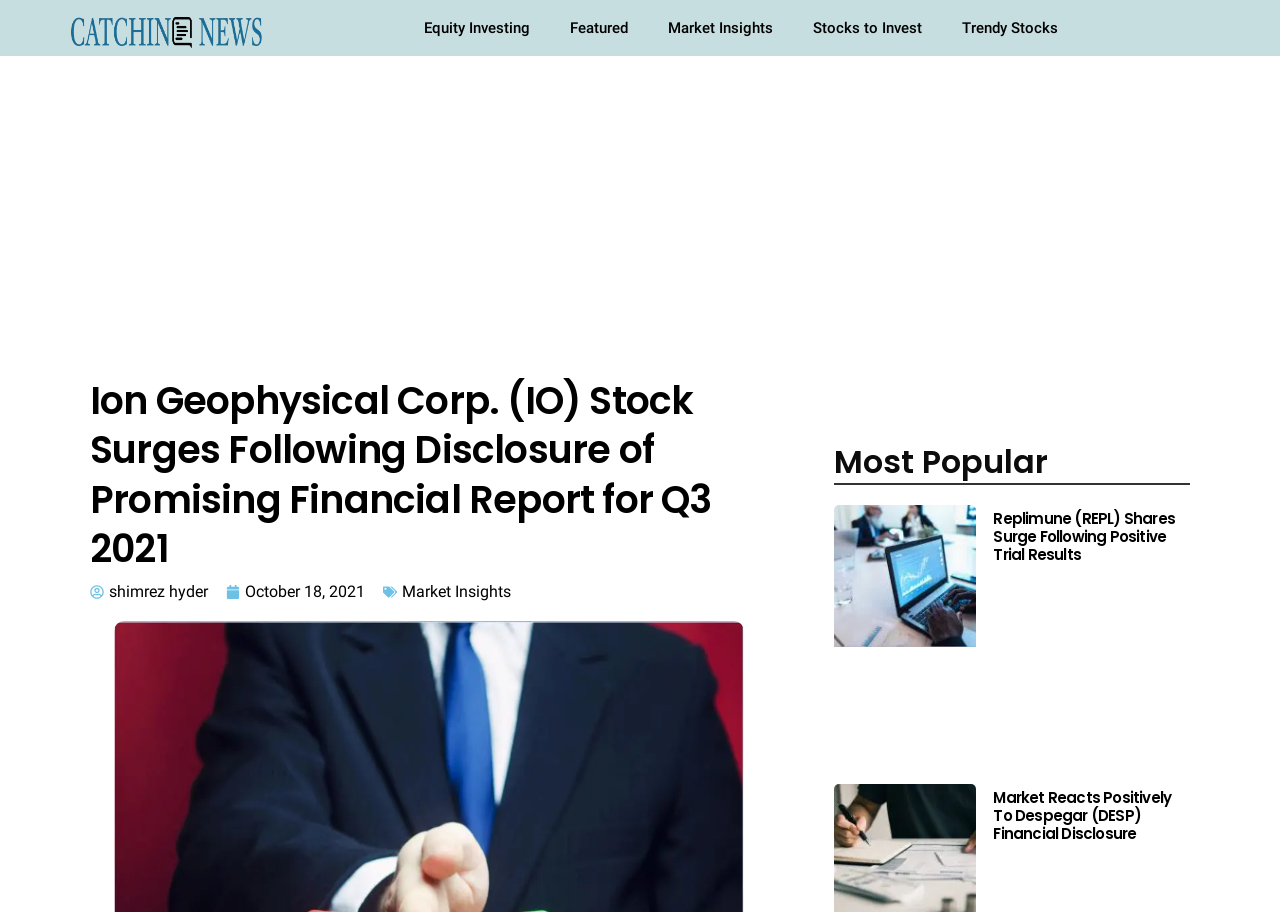Extract the bounding box coordinates for the described element: "October 18, 2021". The coordinates should be represented as four float numbers between 0 and 1: [left, top, right, bottom].

[0.177, 0.635, 0.285, 0.662]